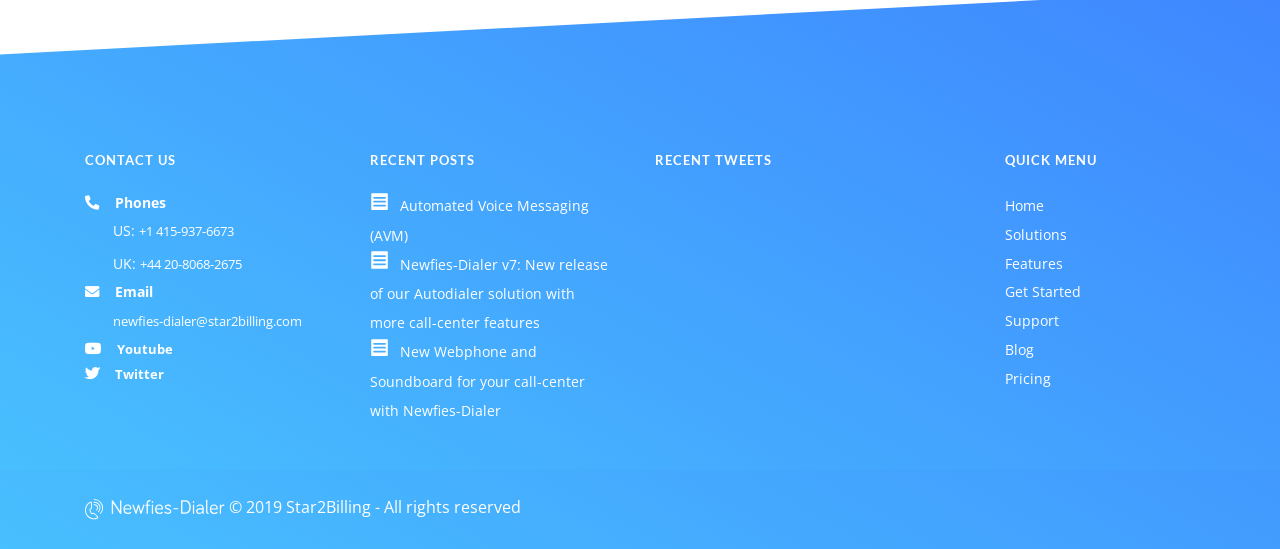Please pinpoint the bounding box coordinates for the region I should click to adhere to this instruction: "Check the pricing".

[0.785, 0.672, 0.821, 0.706]